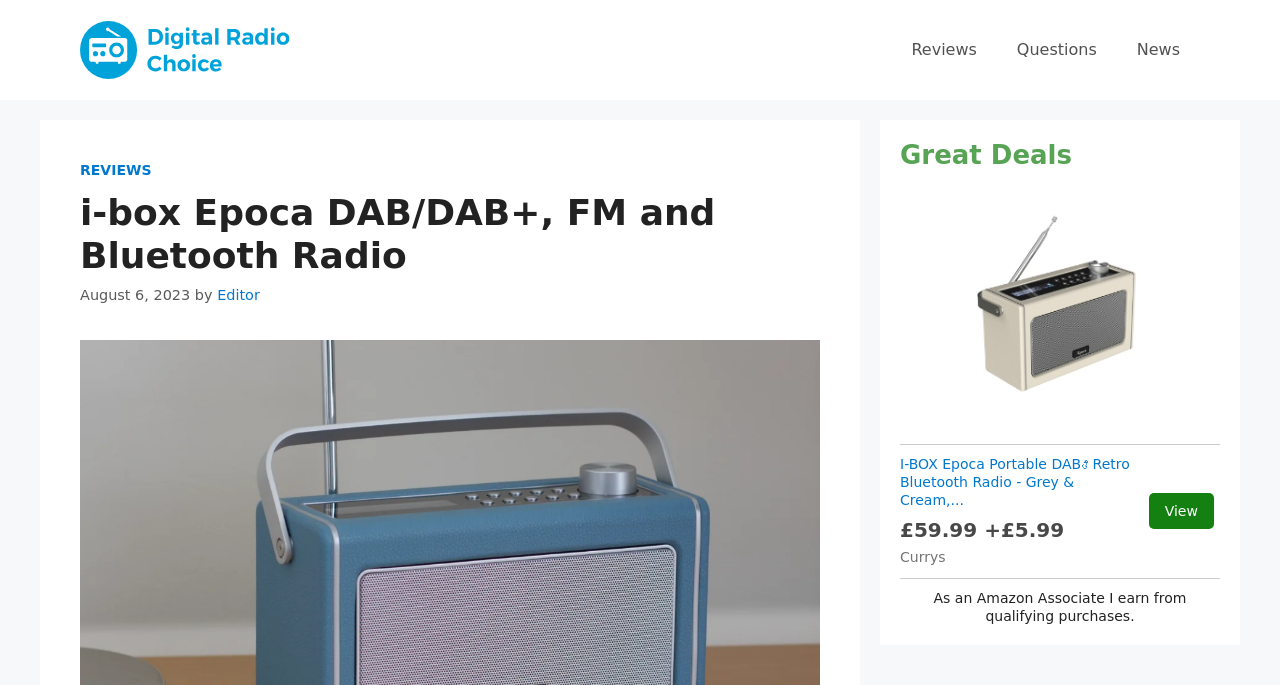Please find the bounding box for the UI component described as follows: "Reviews".

[0.696, 0.029, 0.779, 0.117]